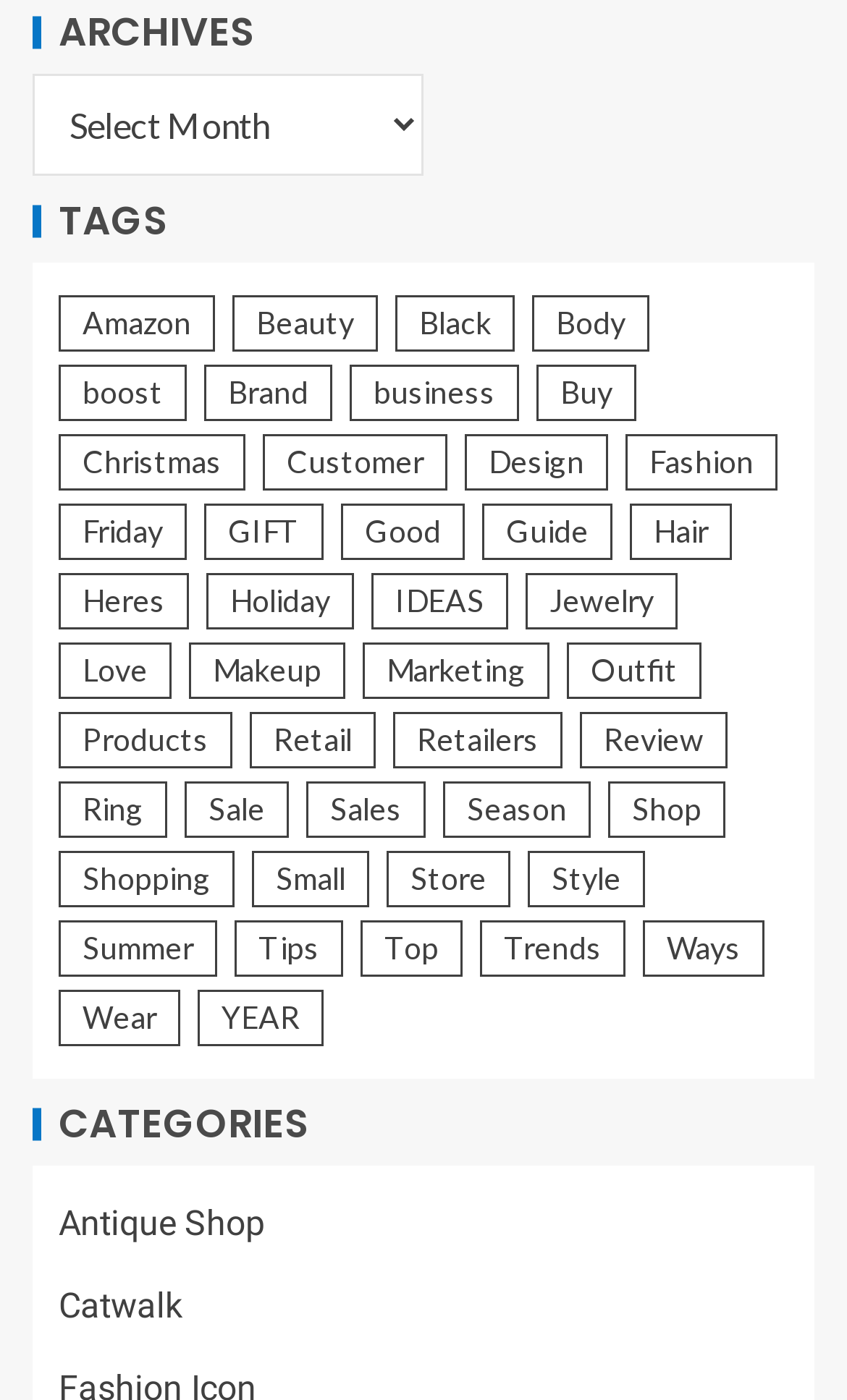Find the bounding box coordinates for the UI element that matches this description: "Antique Shop".

[0.069, 0.859, 0.313, 0.888]